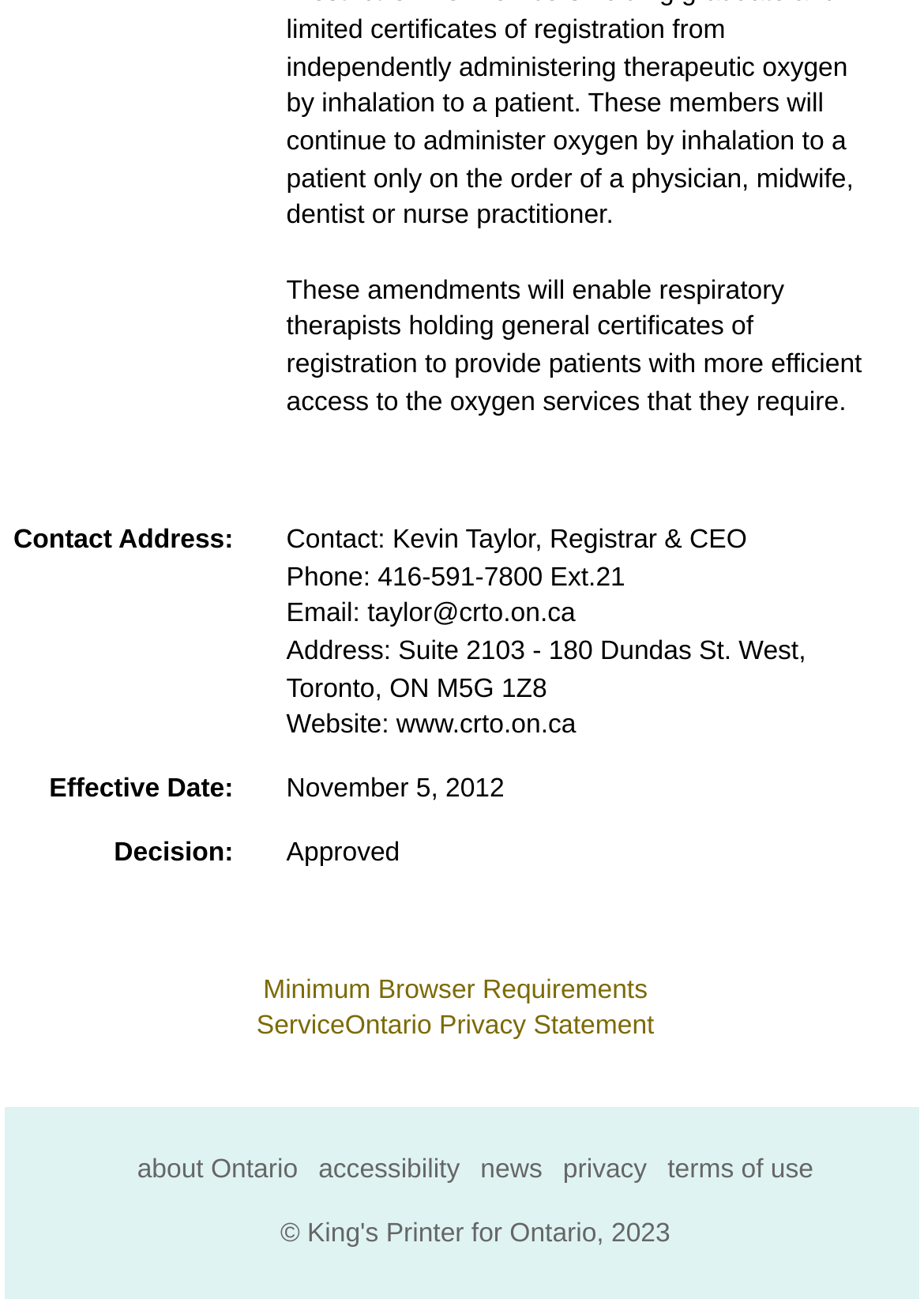Provide a one-word or one-phrase answer to the question:
What is the contact phone number?

416-591-7800 Ext.21